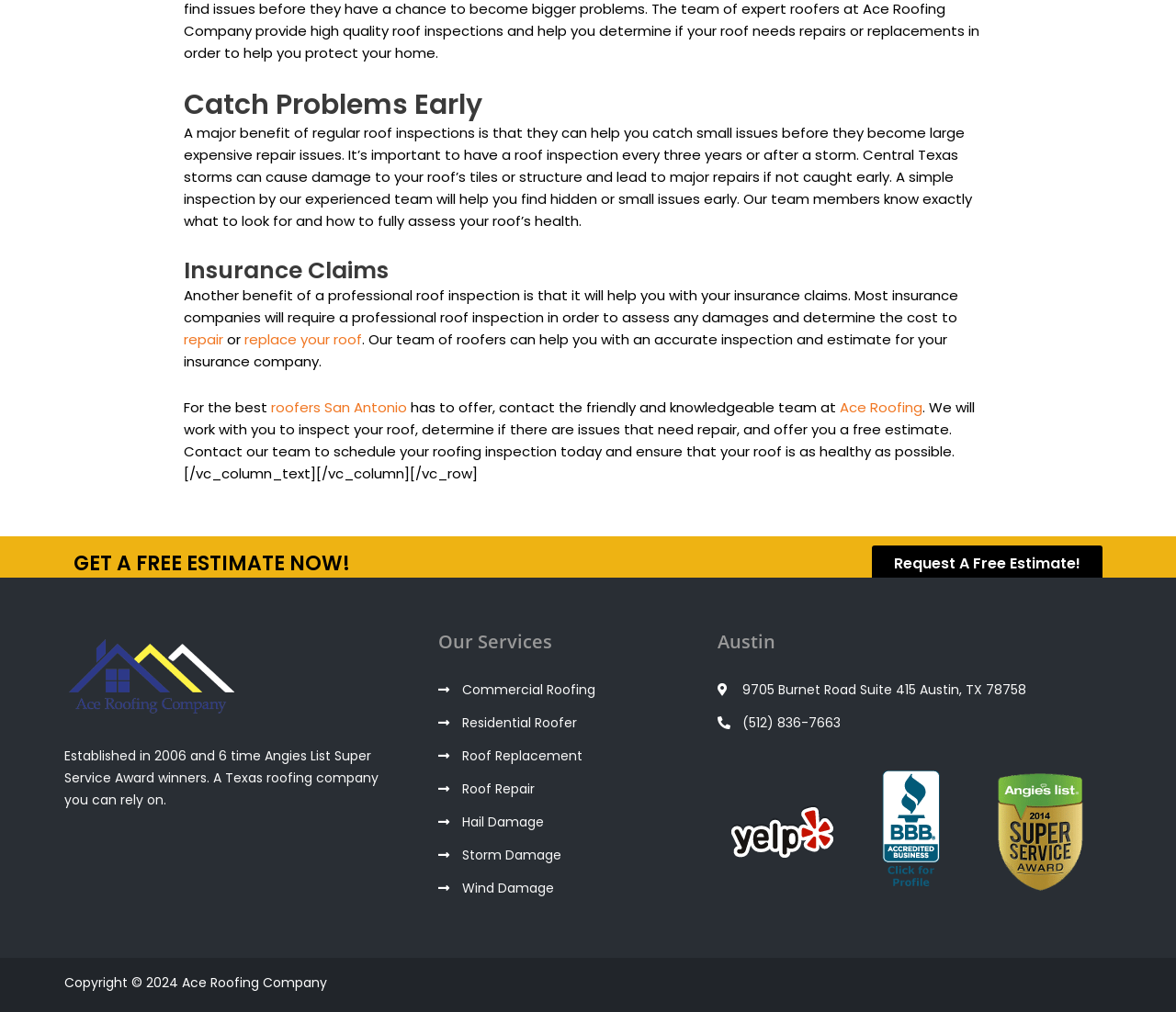Bounding box coordinates must be specified in the format (top-left x, top-left y, bottom-right x, bottom-right y). All values should be floating point numbers between 0 and 1. What are the bounding box coordinates of the UI element described as: Print

None